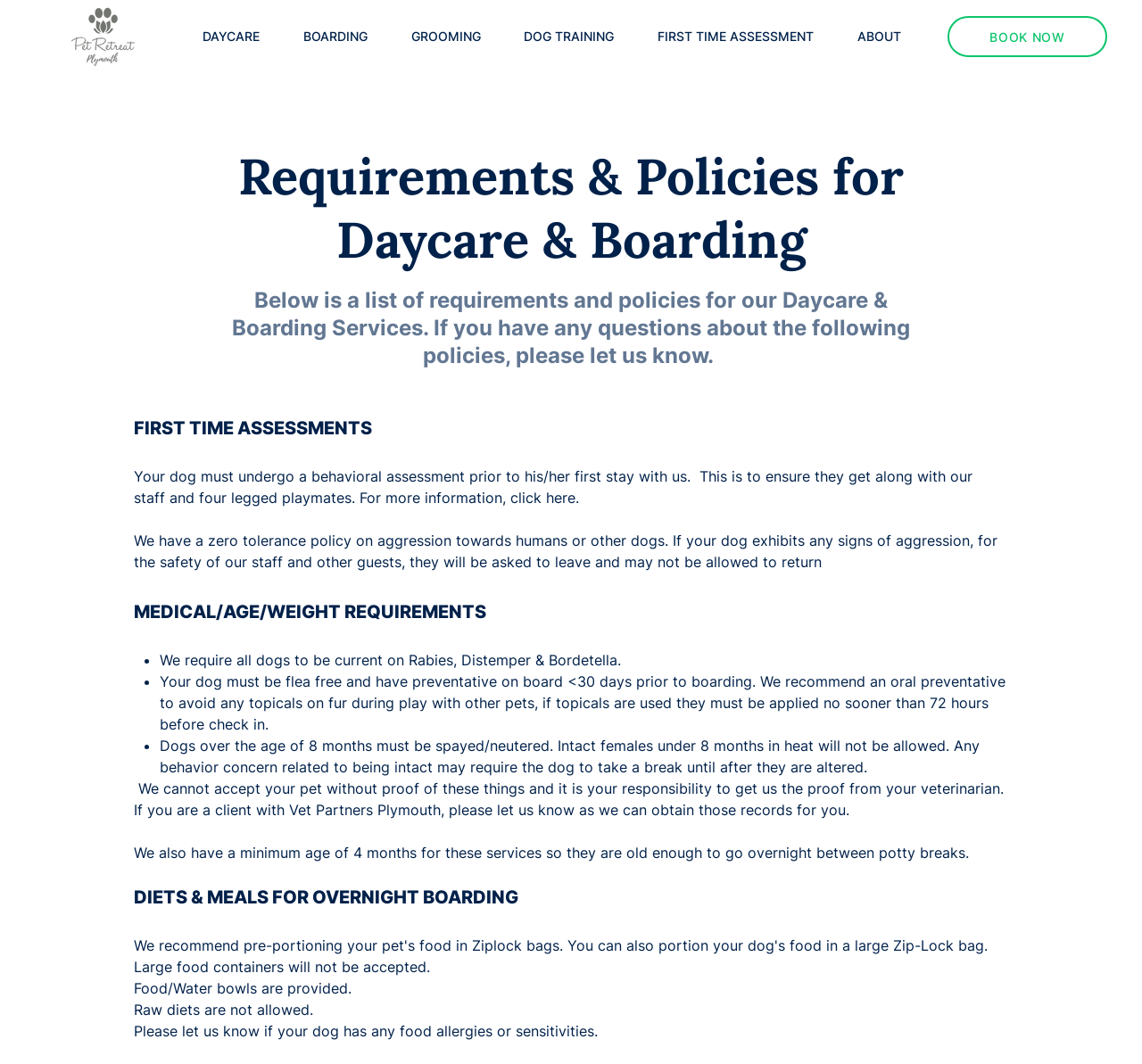Please locate the bounding box coordinates of the element that should be clicked to complete the given instruction: "Click click here for more information".

[0.443, 0.459, 0.504, 0.476]